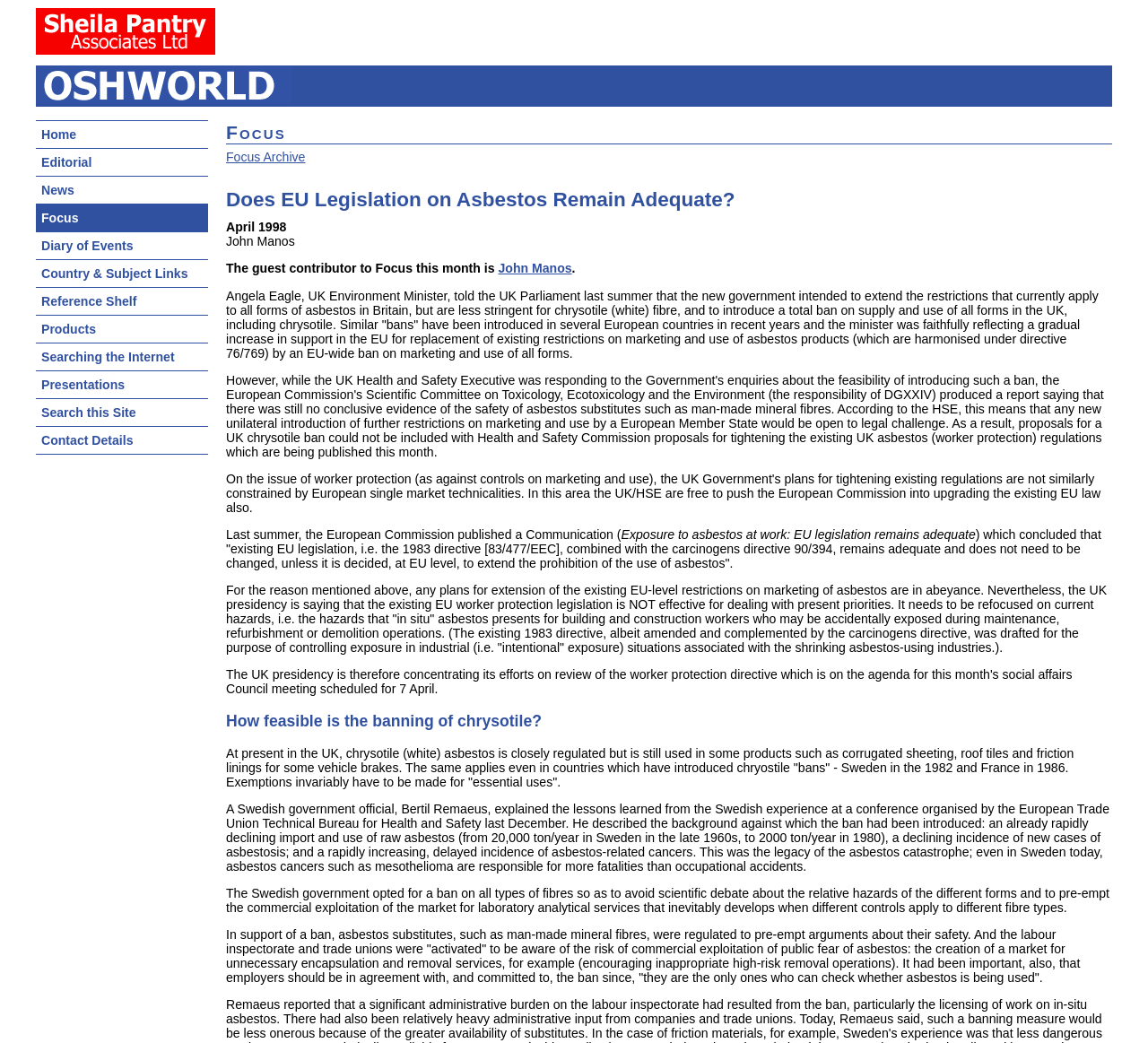Find the bounding box coordinates of the element you need to click on to perform this action: 'Click the 'Home' link'. The coordinates should be represented by four float values between 0 and 1, in the format [left, top, right, bottom].

[0.031, 0.116, 0.181, 0.143]